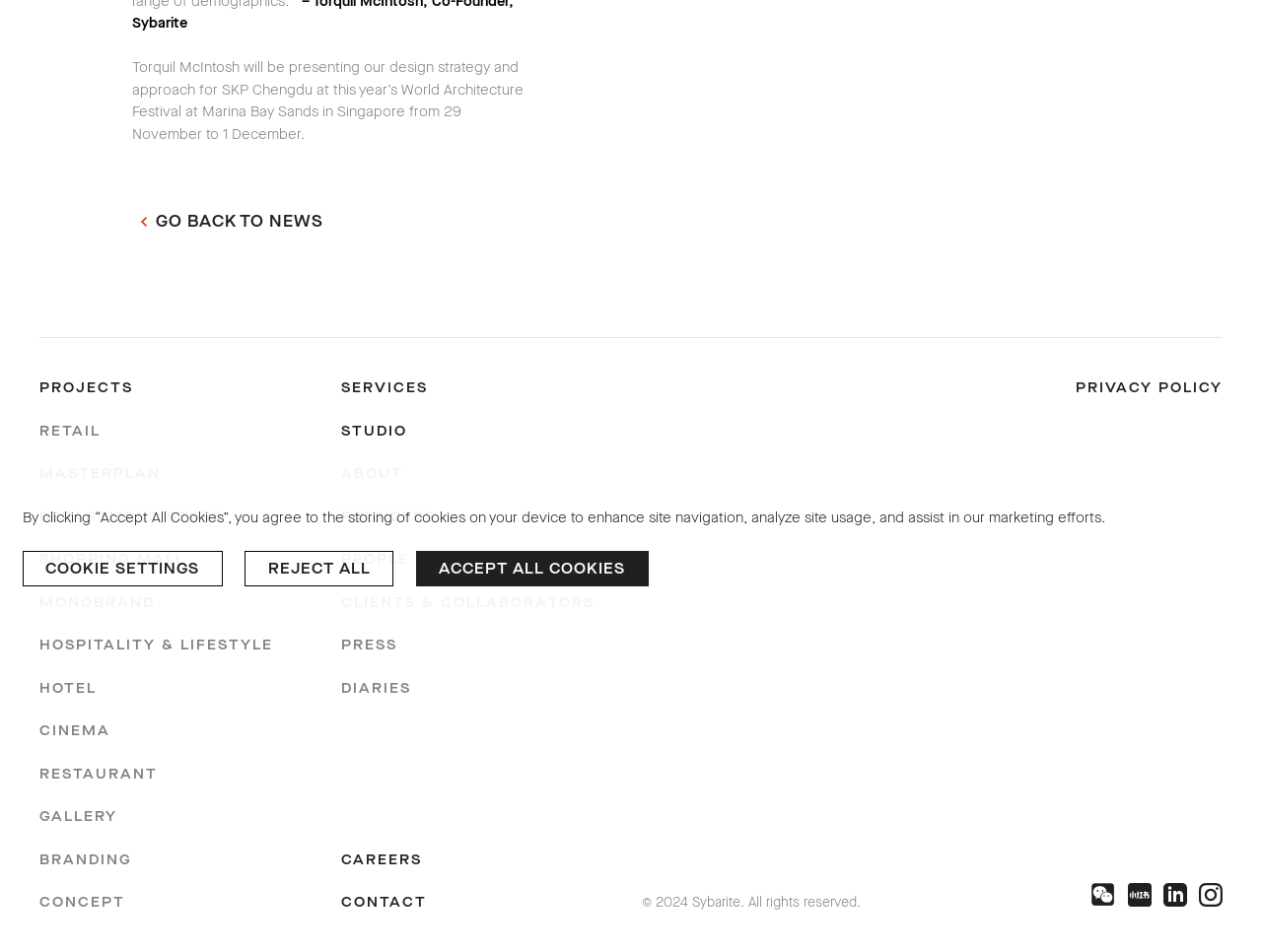Identify the bounding box coordinates for the UI element described as: "Accept All Cookies".

[0.329, 0.579, 0.514, 0.616]